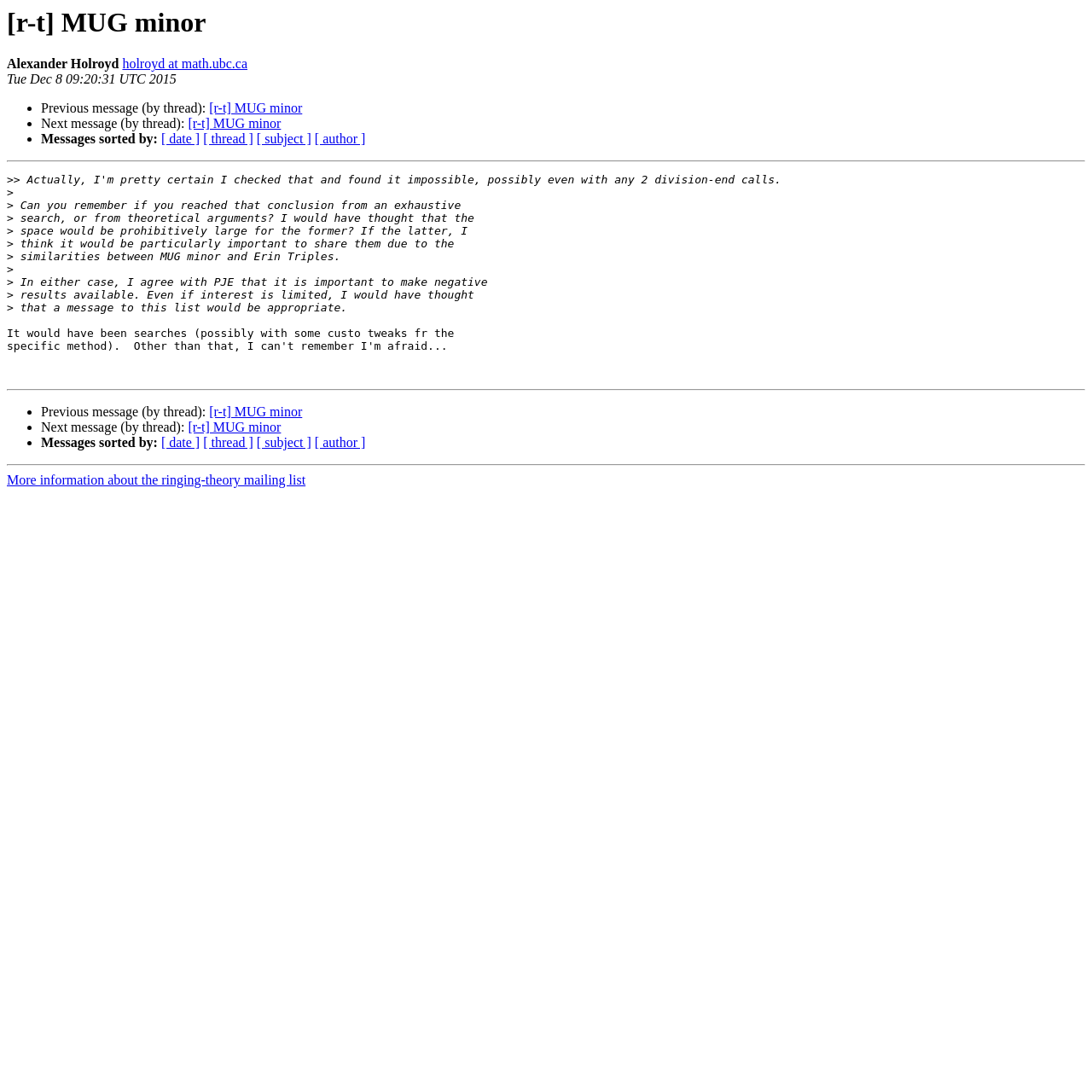Describe all the visual and textual components of the webpage comprehensively.

This webpage appears to be an archived email thread from a mailing list. At the top, there is a heading with the title "[r-t] MUG minor" and the sender's name "Alexander Holroyd" followed by their email address "holroyd at math.ubc.ca". The date of the email, "Tue Dec 8 09:20:31 UTC 2015", is also displayed.

Below the heading, there are three bullet points with links to previous and next messages in the thread, as well as a link to sort messages by date, thread, subject, or author.

The main content of the email is a discussion about the MUG minor topic. The text is divided into paragraphs, with each paragraph starting with a ">" symbol. The discussion revolves around the importance of sharing negative results and the feasibility of searching for a solution.

There are two horizontal separators that divide the content into sections. The first separator is above the main discussion, and the second separator is below it. 

At the bottom of the page, there are more links to previous and next messages in the thread, as well as links to sort messages by date, thread, subject, or author. Finally, there is a link to more information about the ringing-theory mailing list.